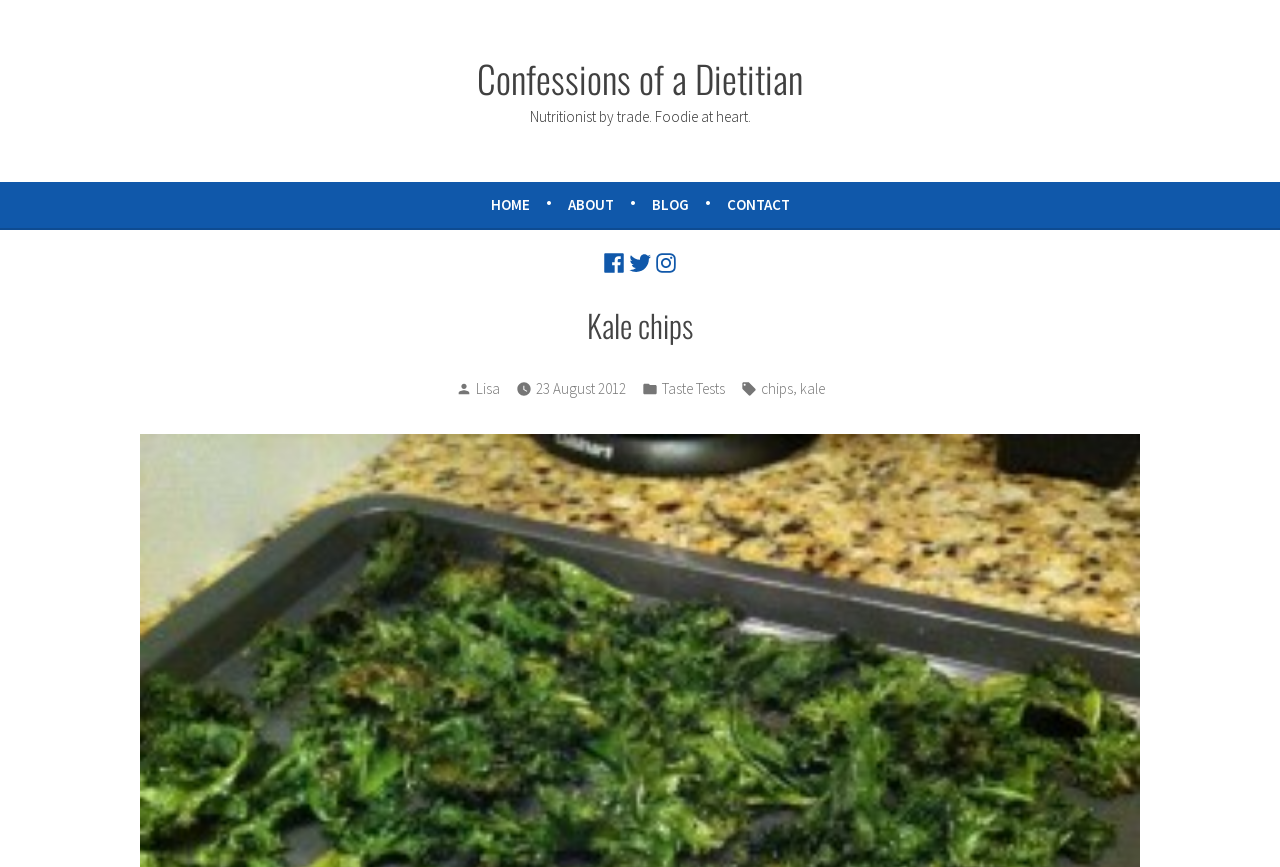What are the tags associated with the post?
Using the visual information, reply with a single word or short phrase.

chips, kale